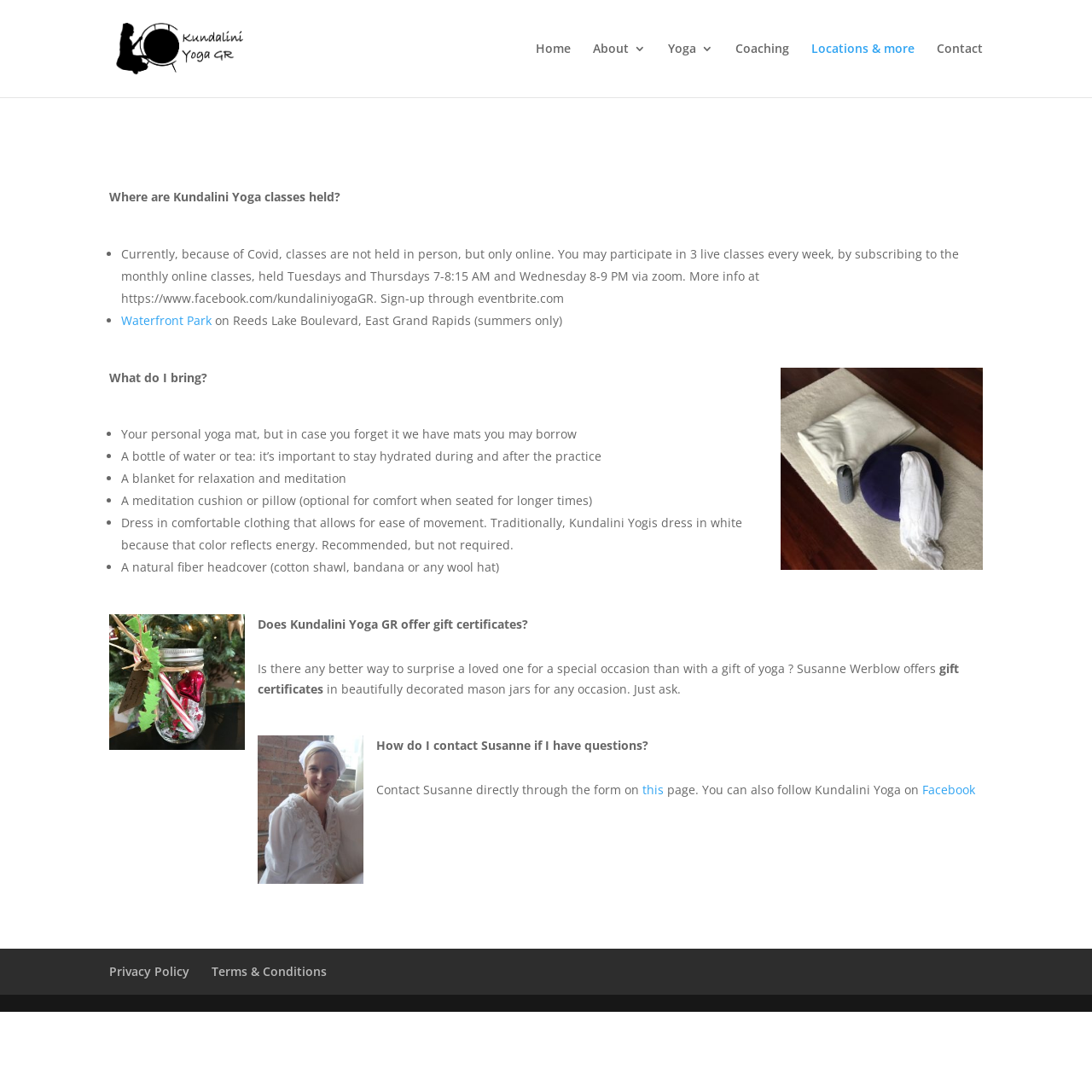Determine the bounding box coordinates of the clickable element necessary to fulfill the instruction: "Click on Locations & more". Provide the coordinates as four float numbers within the 0 to 1 range, i.e., [left, top, right, bottom].

[0.743, 0.039, 0.838, 0.089]